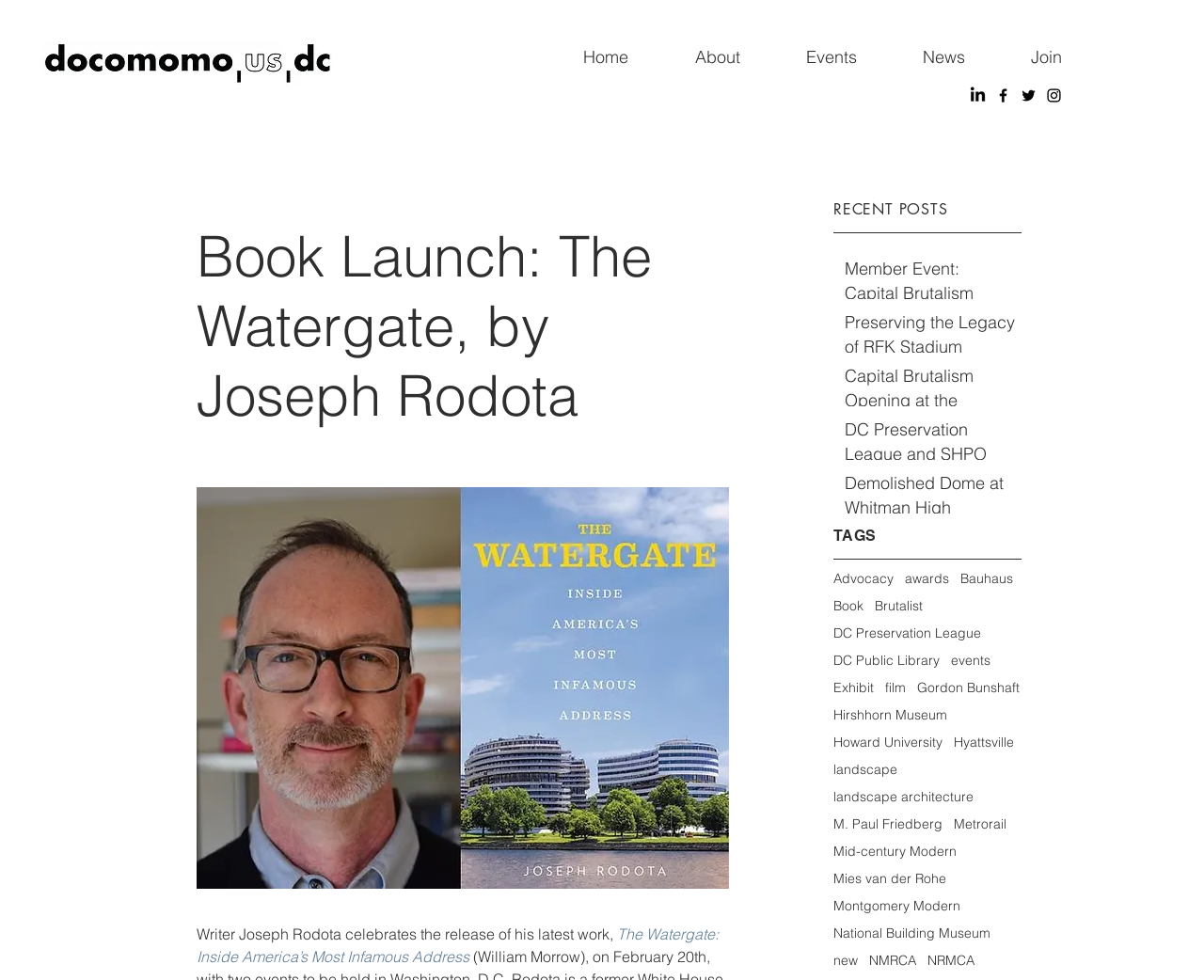Please pinpoint the bounding box coordinates for the region I should click to adhere to this instruction: "Click on the Home link".

[0.456, 0.036, 0.549, 0.081]